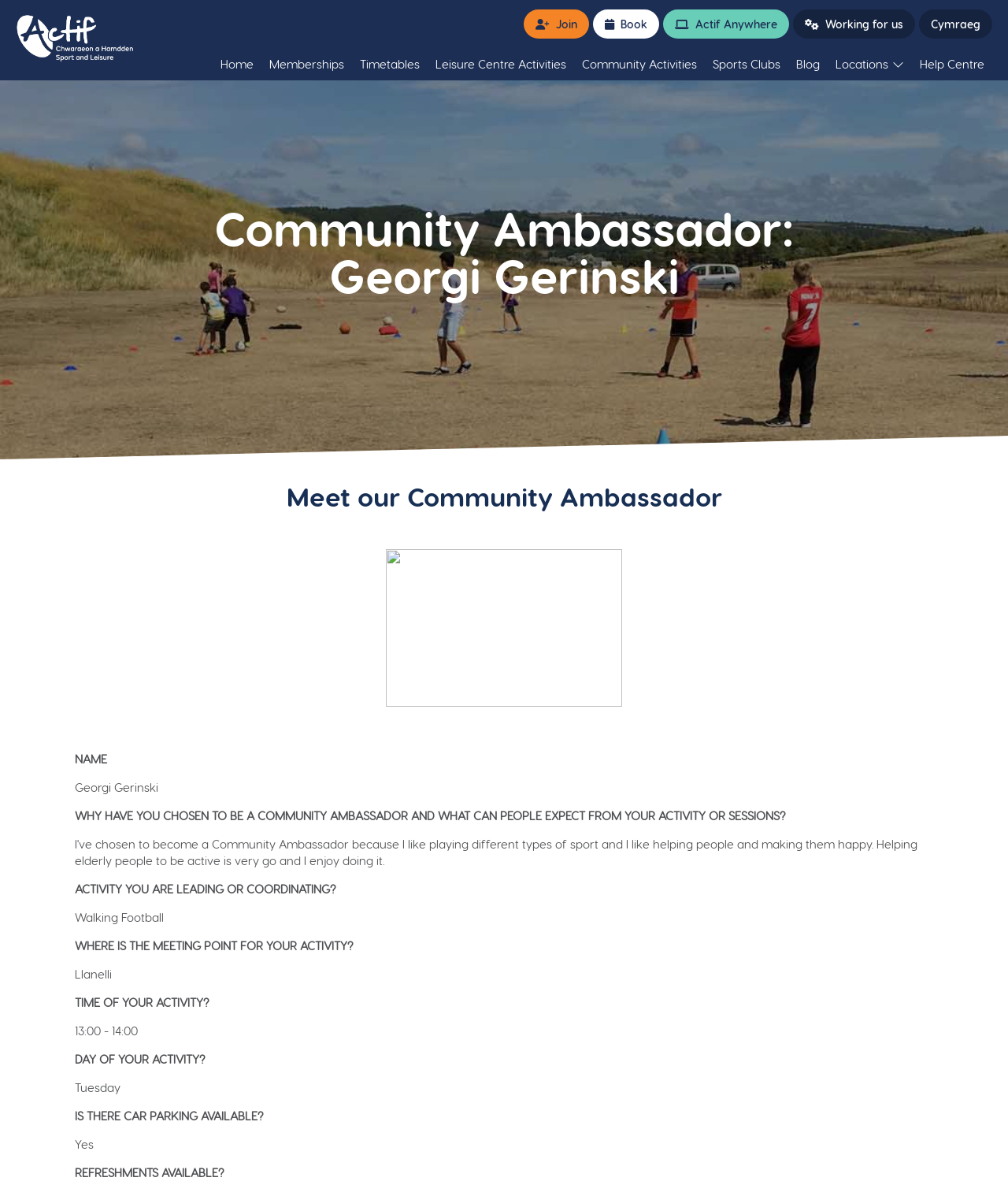Using details from the image, please answer the following question comprehensively:
Is there car parking available at Georgi Gerinski's activity?

I found the answer by looking at the StaticText 'IS THERE CAR PARKING AVAILABLE?' and the corresponding answer 'Yes'.